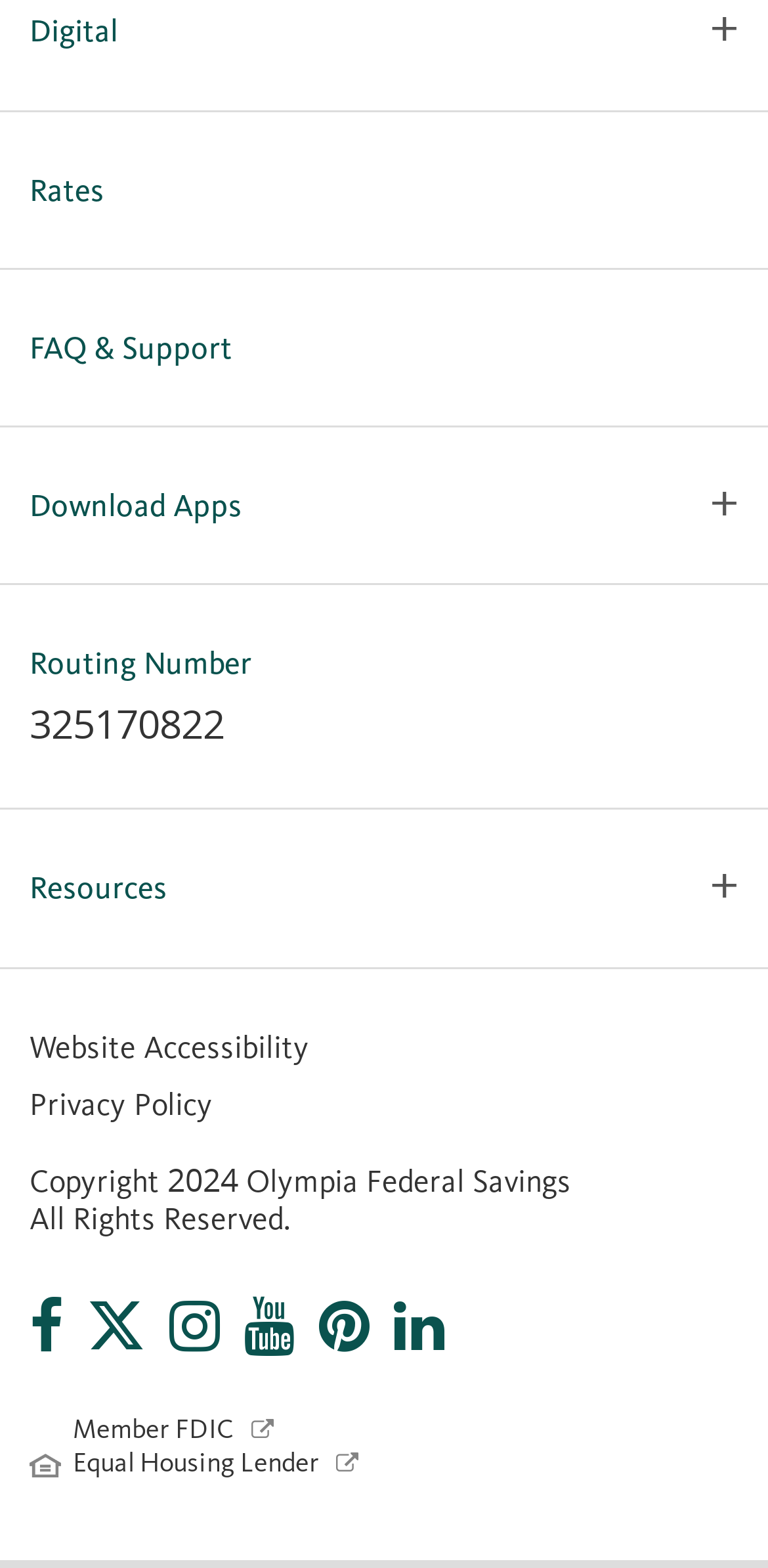Using the provided description aria-label="Open menu", find the bounding box coordinates for the UI element. Provide the coordinates in (top-left x, top-left y, bottom-right x, bottom-right y) format, ensuring all values are between 0 and 1.

None